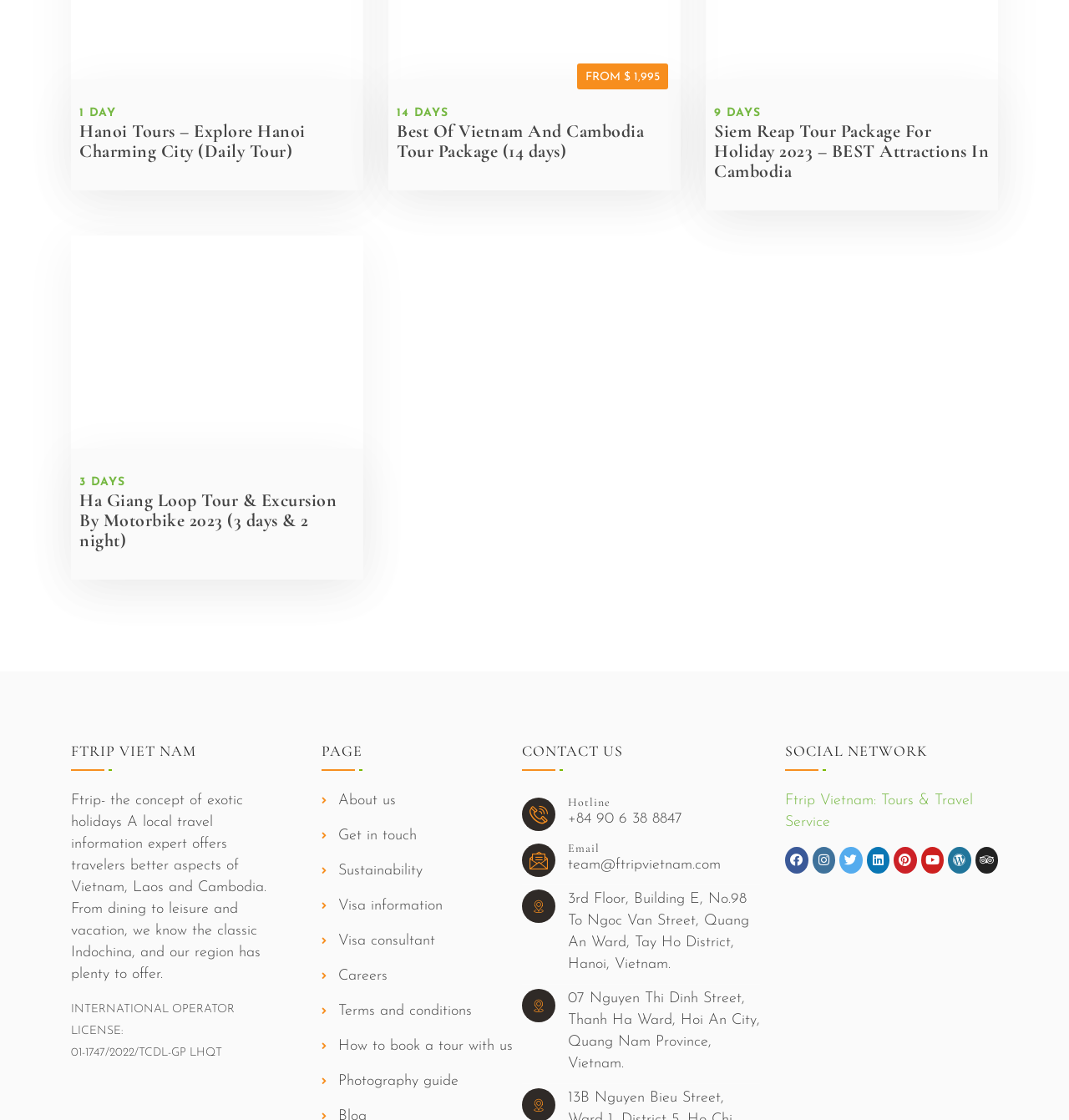Extract the bounding box coordinates for the described element: "+84 90 6 38 8847". The coordinates should be represented as four float numbers between 0 and 1: [left, top, right, bottom].

[0.531, 0.724, 0.638, 0.738]